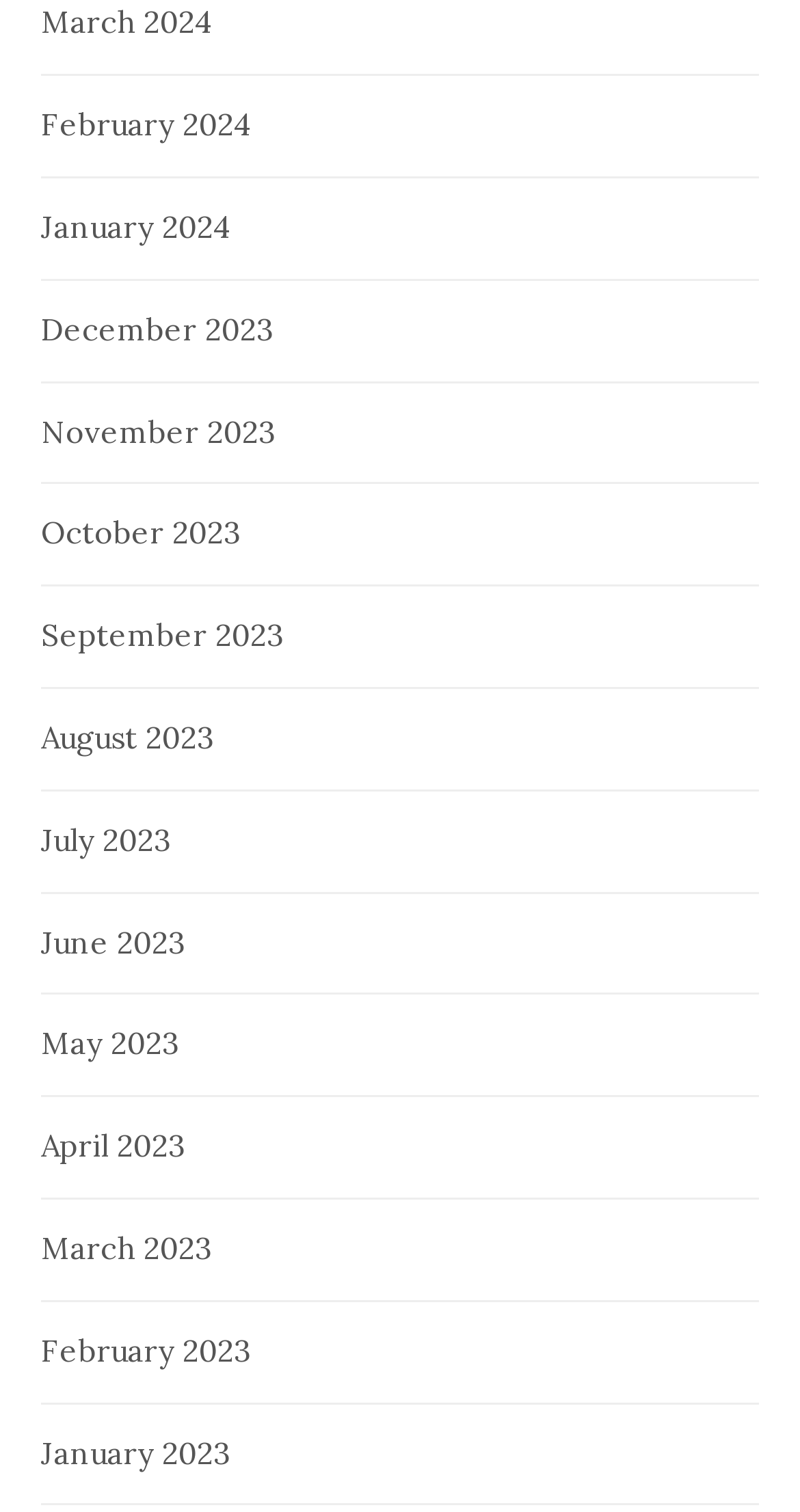Please specify the coordinates of the bounding box for the element that should be clicked to carry out this instruction: "go to February 2023". The coordinates must be four float numbers between 0 and 1, formatted as [left, top, right, bottom].

[0.051, 0.88, 0.315, 0.906]